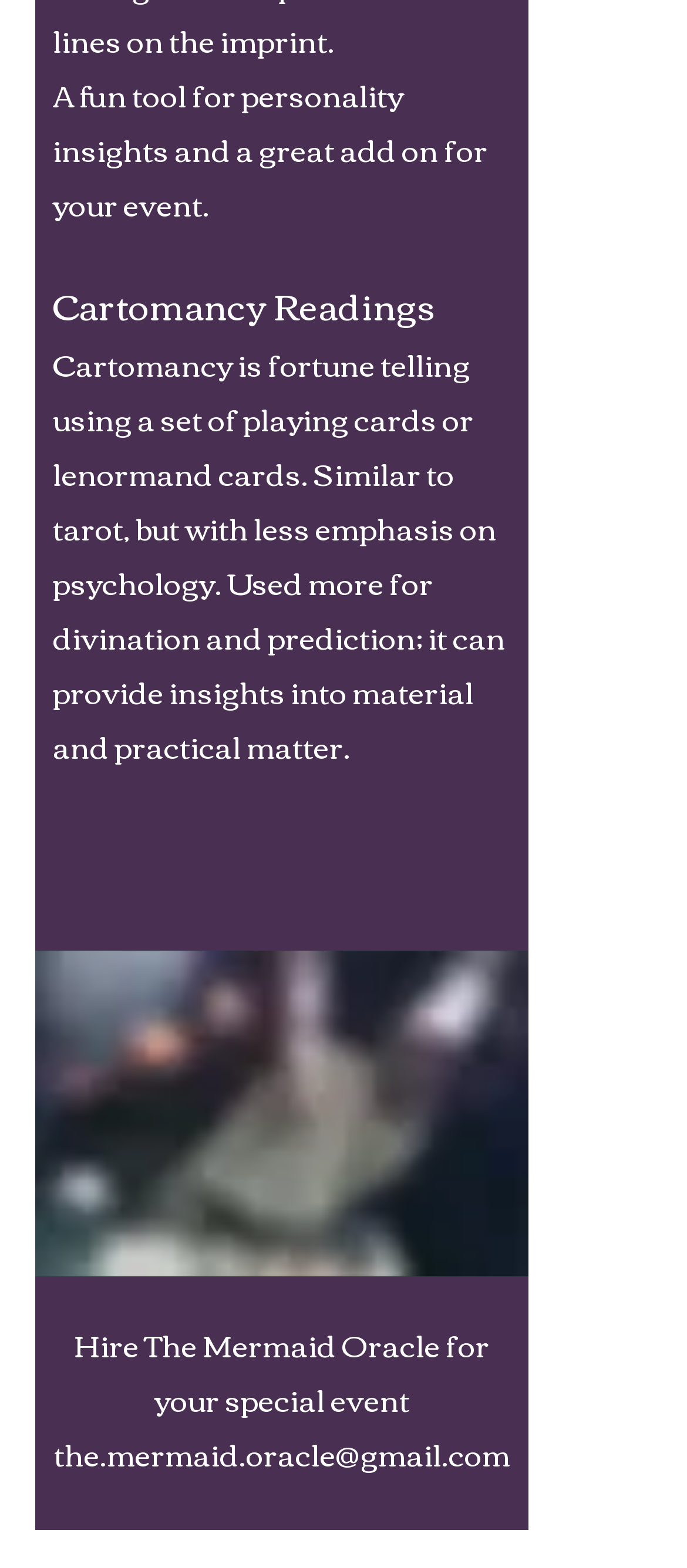What is the focus of Cartomancy?
Provide an in-depth and detailed answer to the question.

The description of Cartomancy states that it 'can provide insights into material and practical matter', implying that the focus of Cartomancy is on these aspects rather than on psychology or other areas.